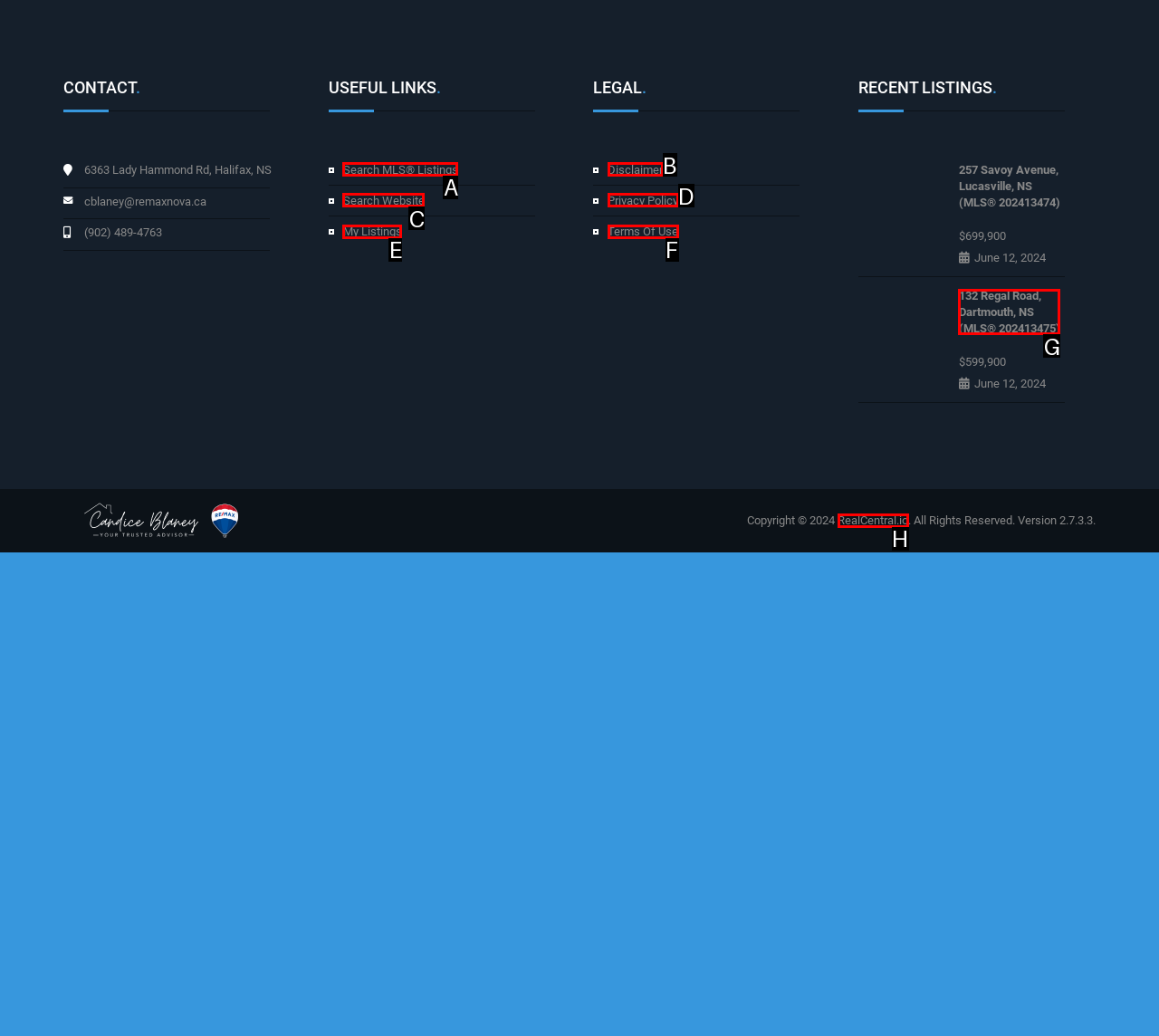Select the proper UI element to click in order to perform the following task: Search MLS listings. Indicate your choice with the letter of the appropriate option.

A